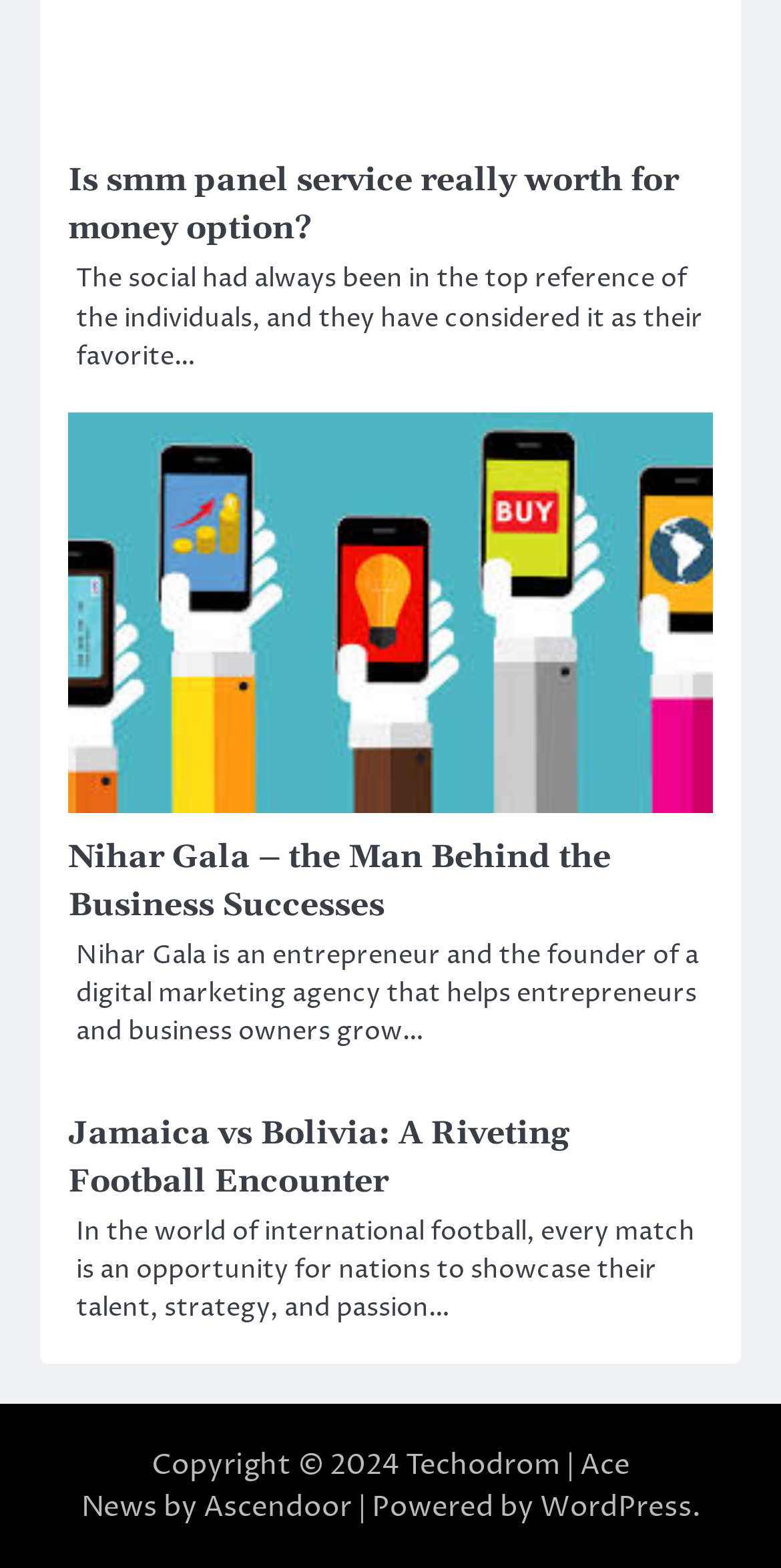What is the name of the website?
Answer the question with a single word or phrase, referring to the image.

Techodrom